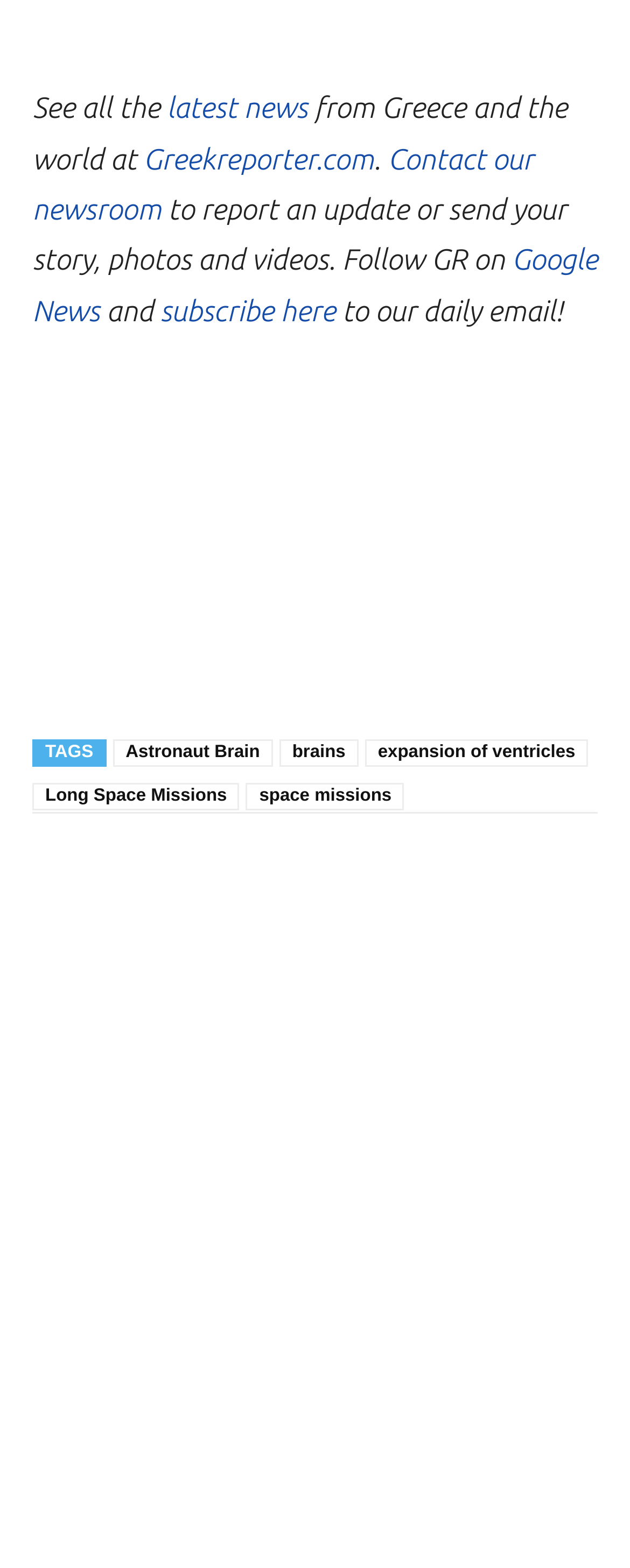Given the following UI element description: "ECC Design", find the bounding box coordinates in the webpage screenshot.

None